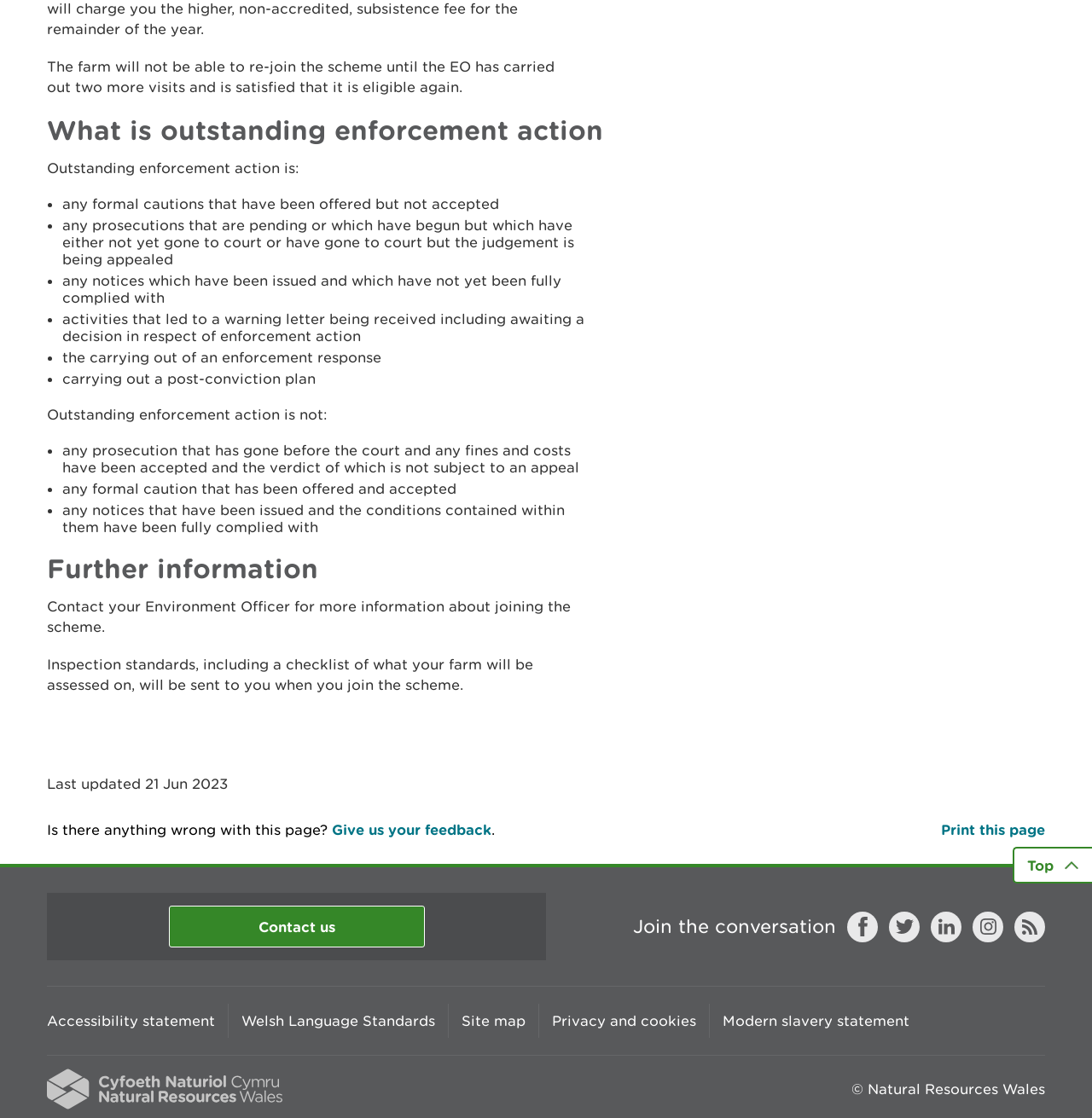Using the webpage screenshot, find the UI element described by Privacy and cookies. Provide the bounding box coordinates in the format (top-left x, top-left y, bottom-right x, bottom-right y), ensuring all values are floating point numbers between 0 and 1.

[0.493, 0.898, 0.649, 0.928]